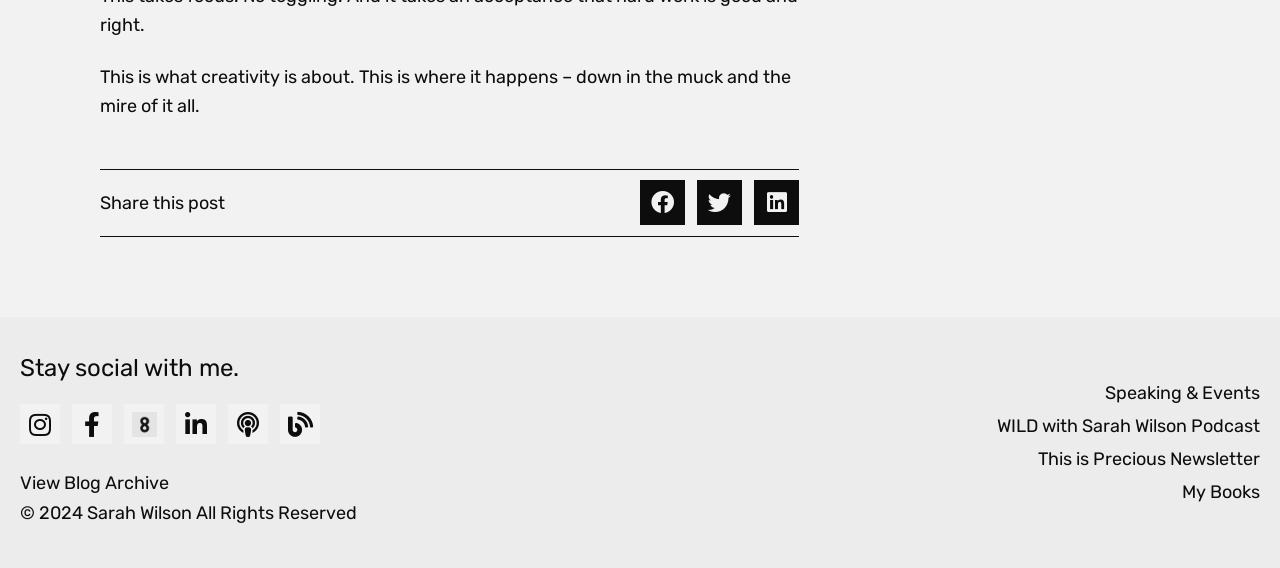Could you provide the bounding box coordinates for the portion of the screen to click to complete this instruction: "Read My Books"?

[0.516, 0.839, 0.984, 0.892]